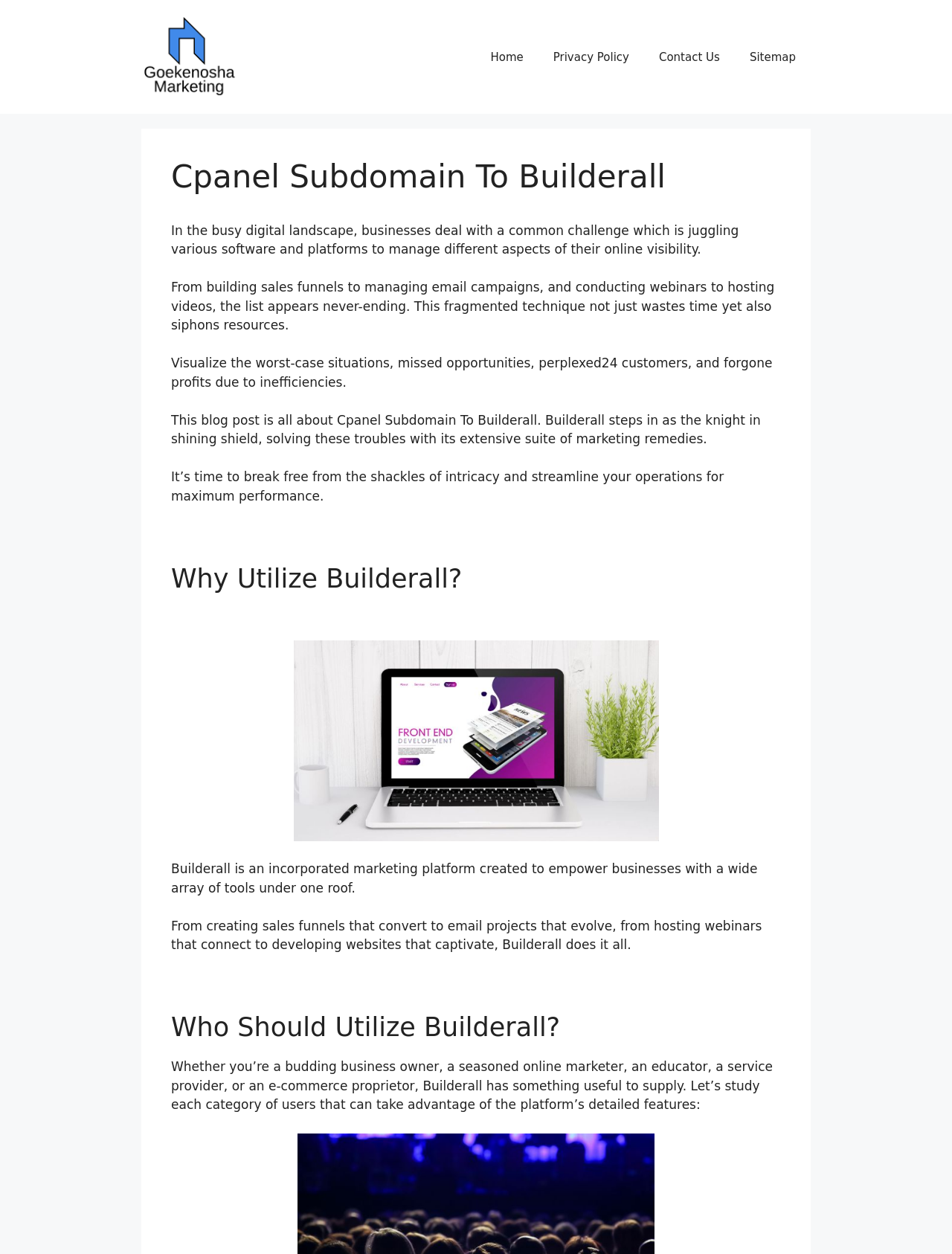Respond to the question below with a single word or phrase:
What does Builderall help businesses to achieve?

Maximum performance